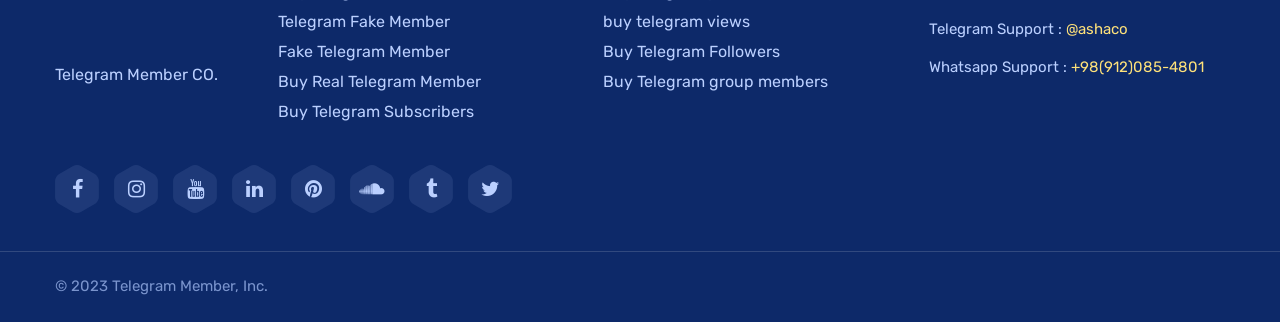What is the company name mentioned on the webpage?
Please provide a detailed and thorough answer to the question.

The company name is mentioned at the top of the webpage as 'Telegram Member CO.' in a static text element.